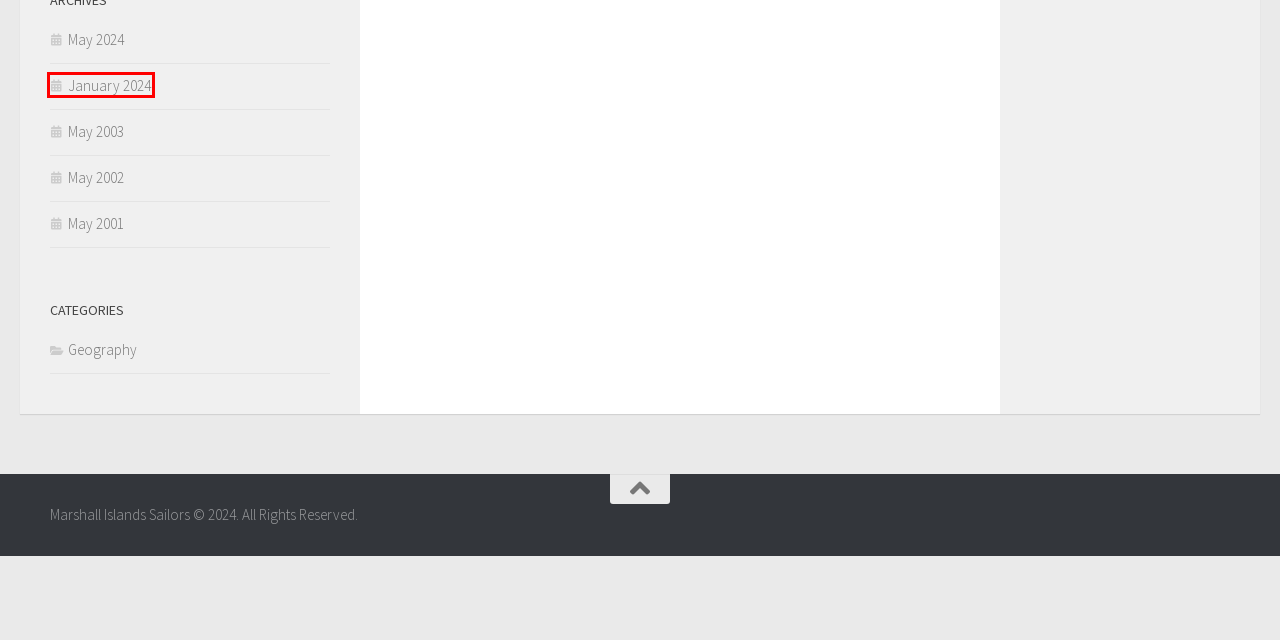With the provided screenshot showing a webpage and a red bounding box, determine which webpage description best fits the new page that appears after clicking the element inside the red box. Here are the options:
A. Marshall Islands Brief History – Marshall Islands Sailors
B. May 2024 – Marshall Islands Sailors
C. January 2024 – Marshall Islands Sailors
D. Geography – Marshall Islands Sailors
E. Burns, Oregon Weather by Month – Marshall Islands Sailors
F. May 2002 – Marshall Islands Sailors
G. May 2003 – Marshall Islands Sailors
H. May 2001 – Marshall Islands Sailors

C